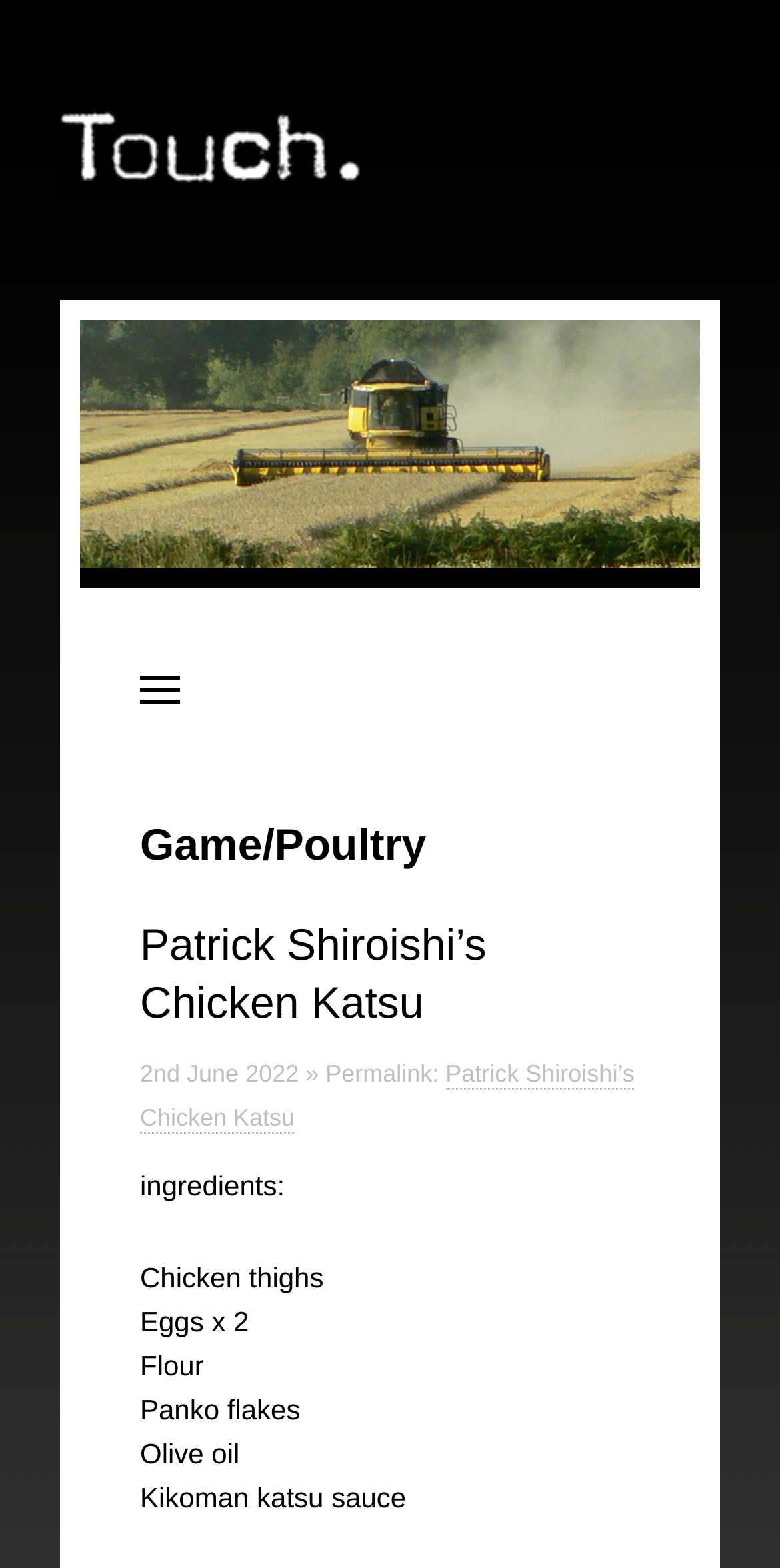Extract the bounding box coordinates of the UI element described: "Send". Provide the coordinates in the format [left, top, right, bottom] with values ranging from 0 to 1.

None